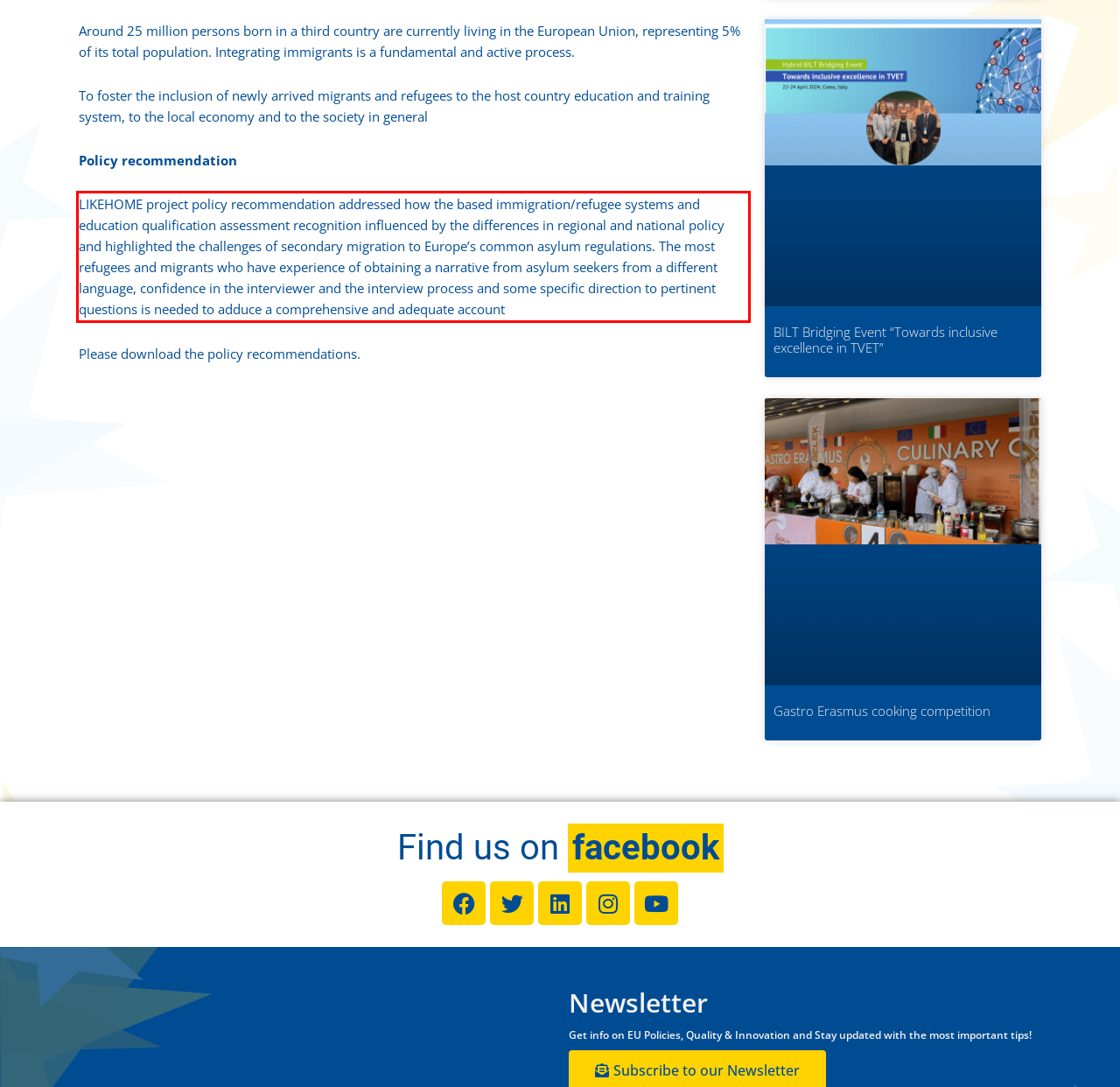Analyze the screenshot of a webpage where a red rectangle is bounding a UI element. Extract and generate the text content within this red bounding box.

LIKEHOME project policy recommendation addressed how the based immigration/refugee systems and education qualification assessment recognition influenced by the differences in regional and national policy and highlighted the challenges of secondary migration to Europe’s common asylum regulations. The most refugees and migrants who have experience of obtaining a narrative from asylum seekers from a different language, confidence in the interviewer and the interview process and some specific direction to pertinent questions is needed to adduce a comprehensive and adequate account